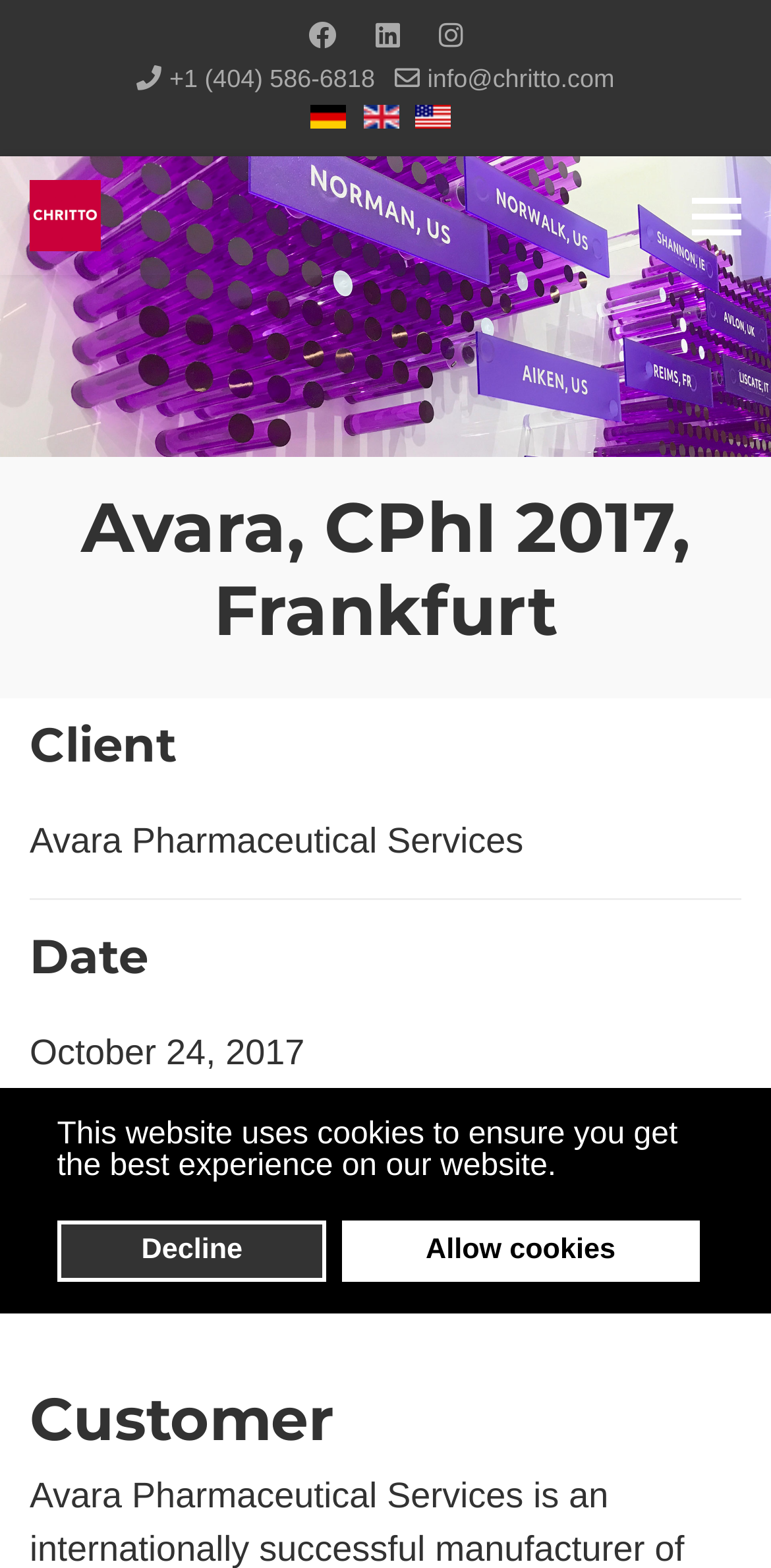Specify the bounding box coordinates for the region that must be clicked to perform the given instruction: "Visit Chritto Messebau website".

[0.402, 0.067, 0.448, 0.082]